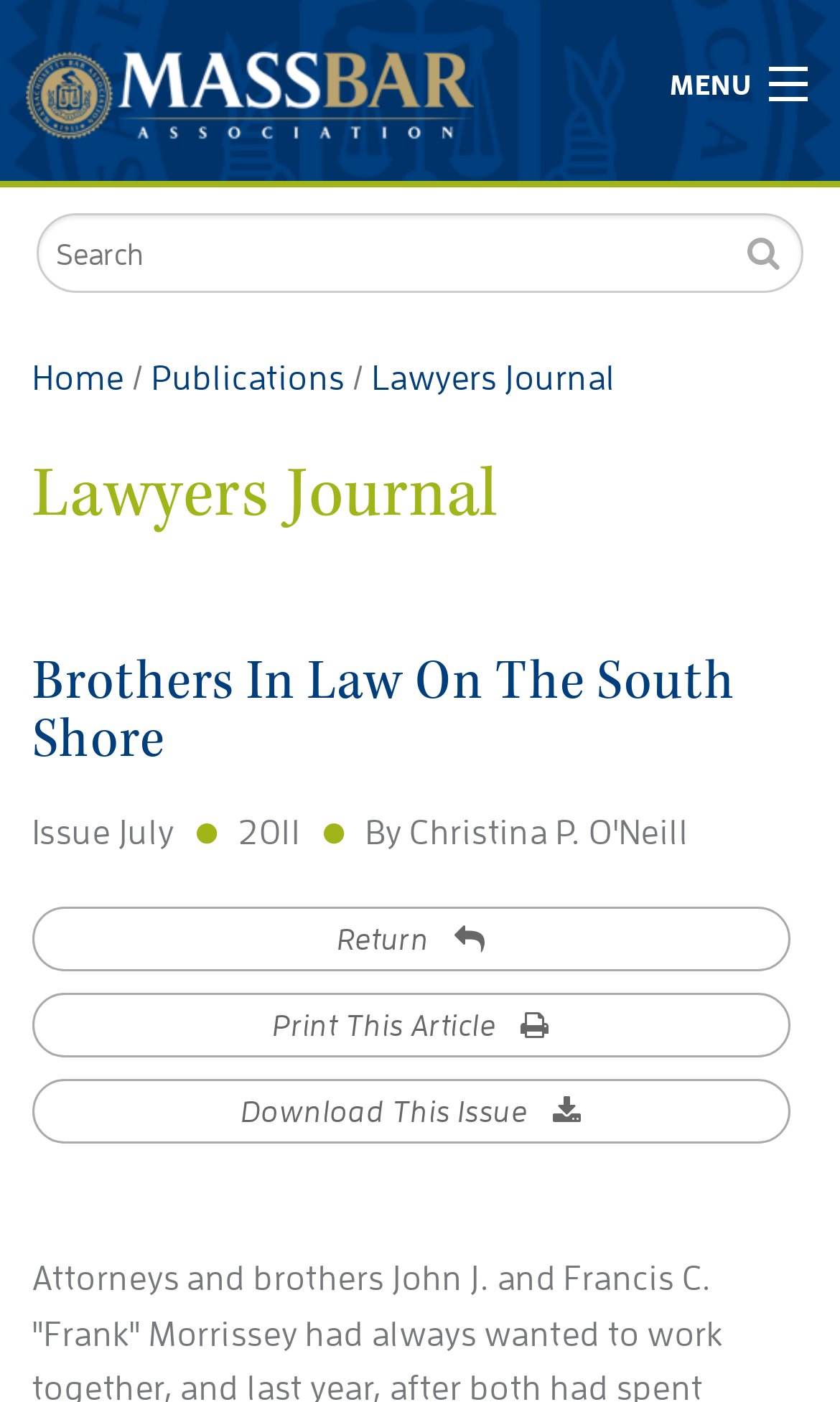Can you show the bounding box coordinates of the region to click on to complete the task described in the instruction: "Search for something"?

[0.044, 0.152, 0.956, 0.209]